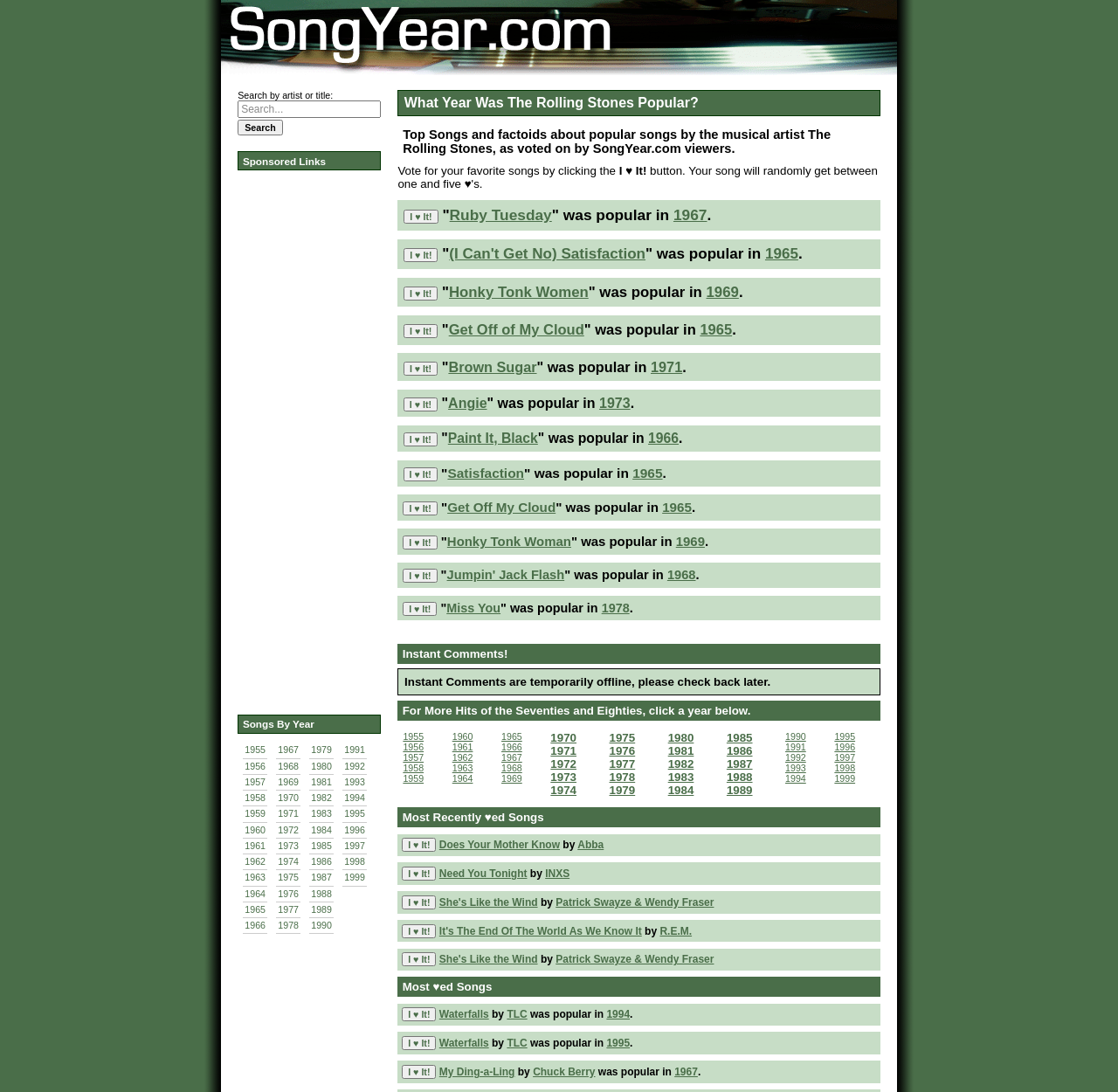Refer to the image and offer a detailed explanation in response to the question: What is the title of the heading above the 'Songs By Year' section?

The heading above the 'Songs By Year' section is a static text element that says 'Songs By Year'.